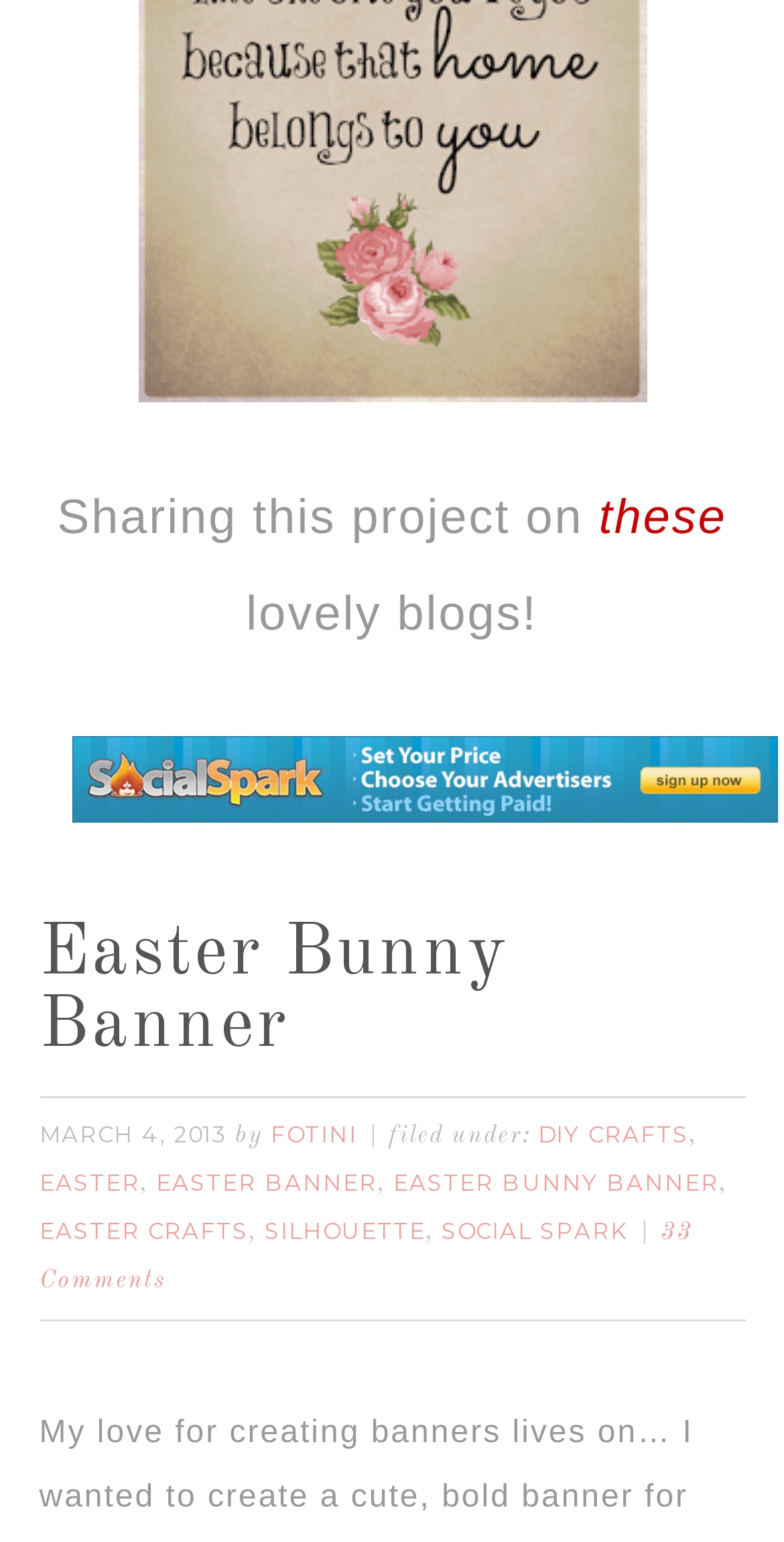Observe the image and answer the following question in detail: What is the name of the author who filed the post?

The author's name can be found in the section below the heading 'Easter Bunny Banner', where it says 'by FOTINI'.